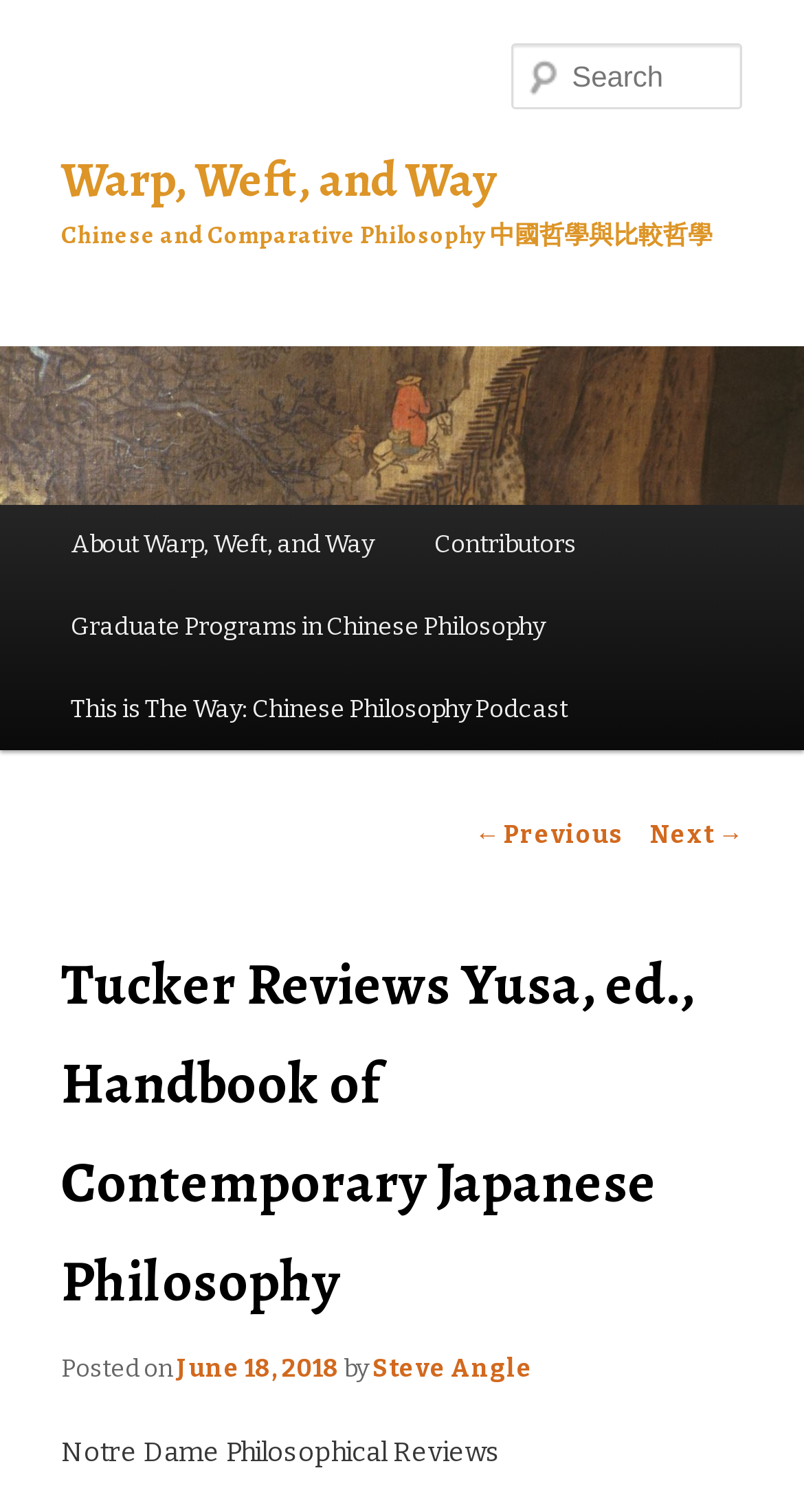Could you locate the bounding box coordinates for the section that should be clicked to accomplish this task: "Read the review posted on June 18, 2018".

[0.22, 0.895, 0.422, 0.914]